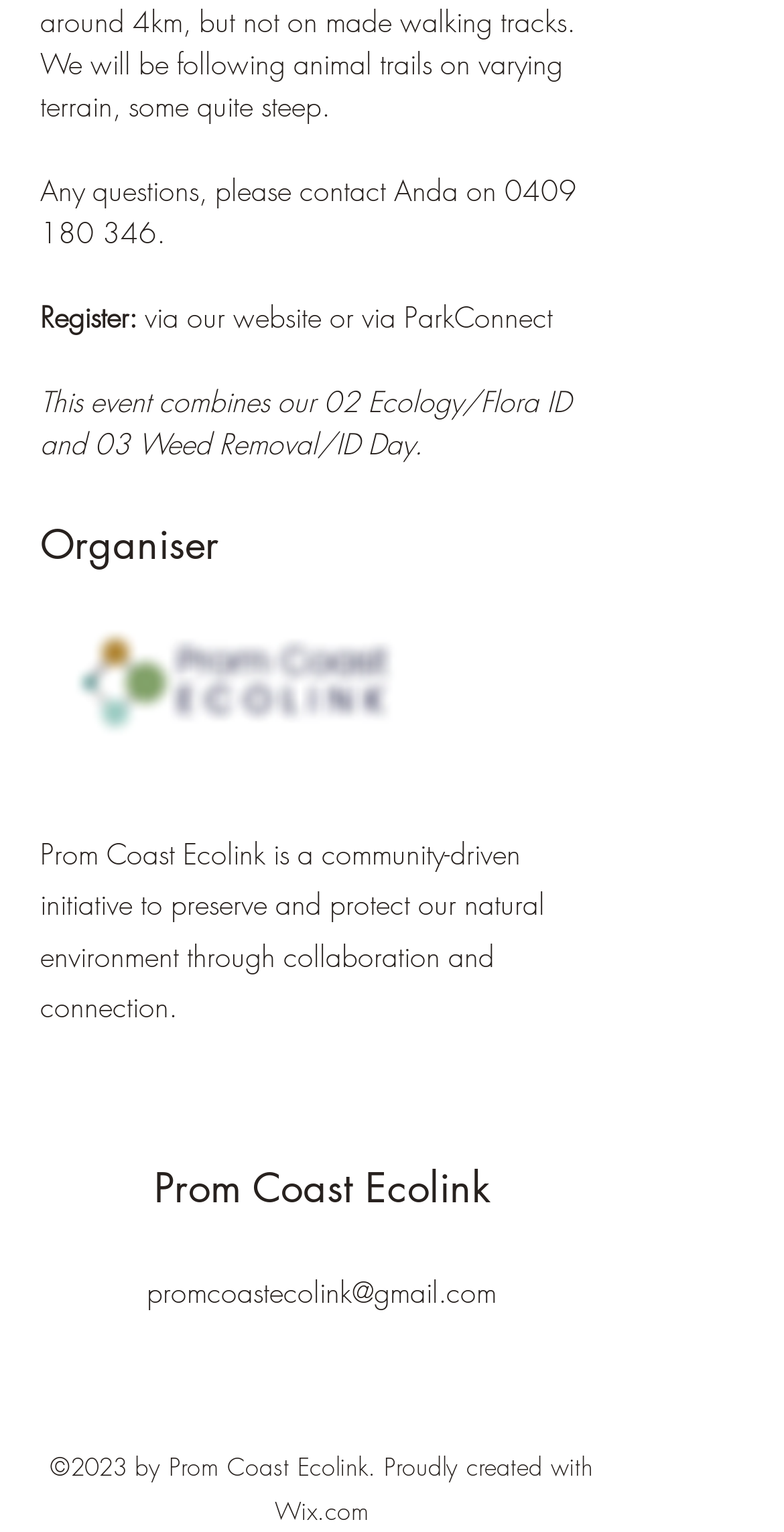Refer to the screenshot and give an in-depth answer to this question: How can one register for the event?

The registration method is mentioned in the static text above the event description, which says 'Register: via our website or via ParkConnect'.